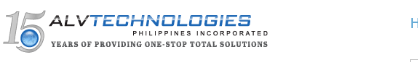Give a detailed account of the elements present in the image.

The image features the logo of ALVTechnologies, a company based in the Philippines, celebrating its 15 years of providing total solutions. The logo prominently displays the number "15" in a bold, stylized font, indicating the company's milestone anniversary. Below the number, the name "ALVTechnologies" is presented in a sleek, modern typeface, followed by "Philippines Incorporated," emphasizing the company's operational base. The tagline "Years of Providing One-Stop Total Solutions" underscores ALVTechnologies' commitment to offering comprehensive services to its clients. The overall design is clean and professional, reflecting the company's innovative and solutions-oriented approach in the technology sector.